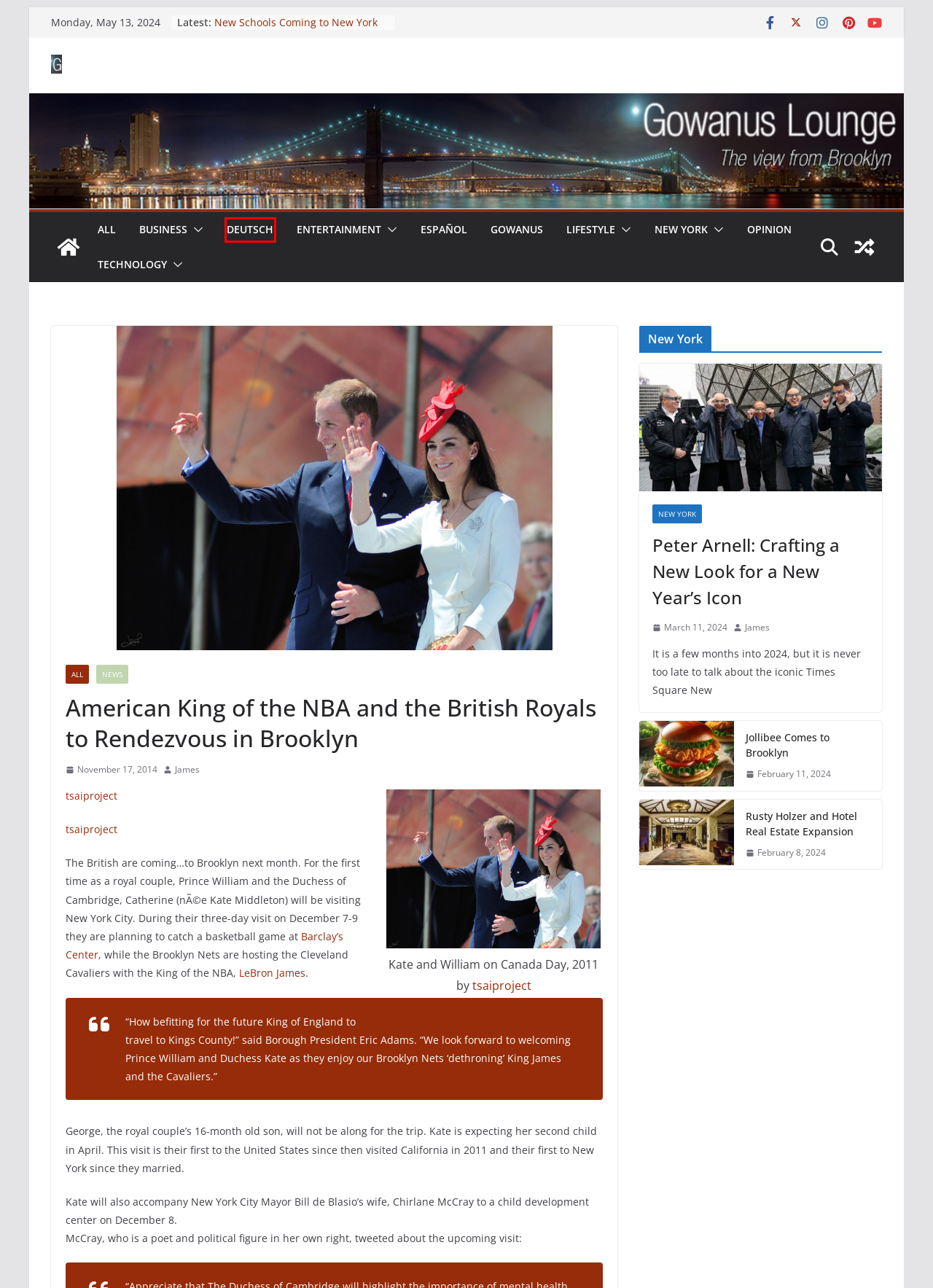You are given a screenshot of a webpage with a red bounding box around an element. Choose the most fitting webpage description for the page that appears after clicking the element within the red bounding box. Here are the candidates:
A. Business Archives - Gowanus Lounge
B. Nets Owner Prokhorov Raises Eyebrows at Bid for Russian Presidency - Gowanus Lounge
C. Deutsch Archives - Gowanus Lounge
D. Technology Archives - Gowanus Lounge
E. Opinion Archives - Gowanus Lounge
F. Bark If You Love Dog Shows - Gowanus Lounge
G. James, Author at Gowanus Lounge
H. New York Archives - Gowanus Lounge

C